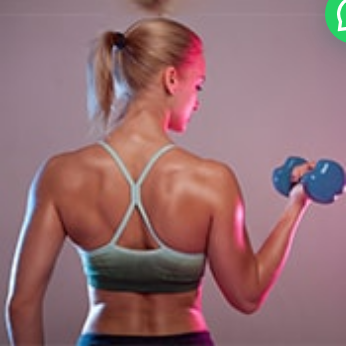What is the dominant atmosphere of the background?
Deliver a detailed and extensive answer to the question.

The caption describes the background as having a 'gradient of soft colors, blending purple and pink hues that enhance the energetic atmosphere of a gym or fitness studio', which suggests an energetic ambiance.